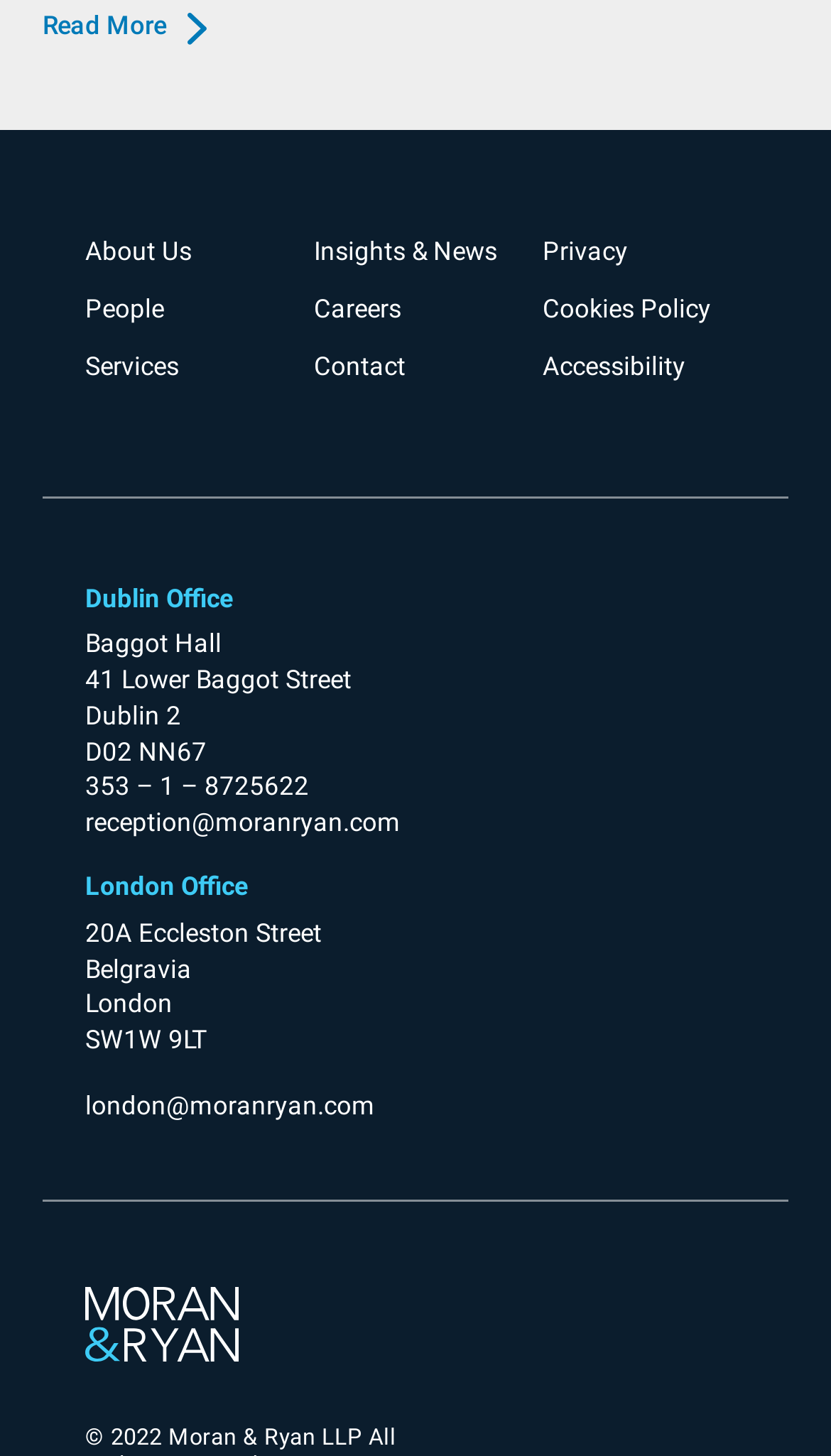Carefully examine the image and provide an in-depth answer to the question: What is the address of the Dublin office?

The webpage lists the address of the Dublin office as 41 Lower Baggot Street, Dublin 2, D02 NN67.